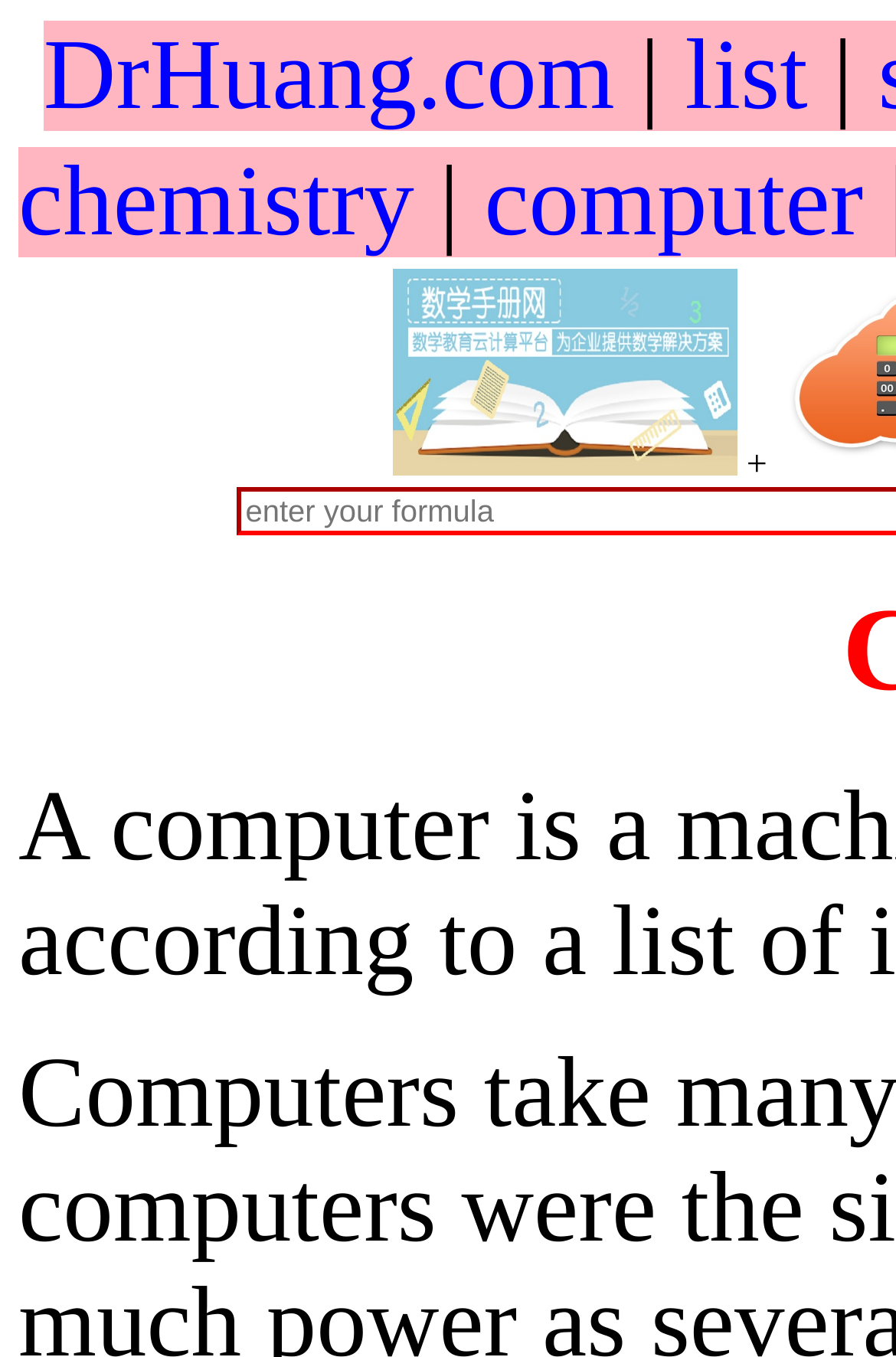How many categories are listed in the middle section?
Refer to the screenshot and answer in one word or phrase.

2